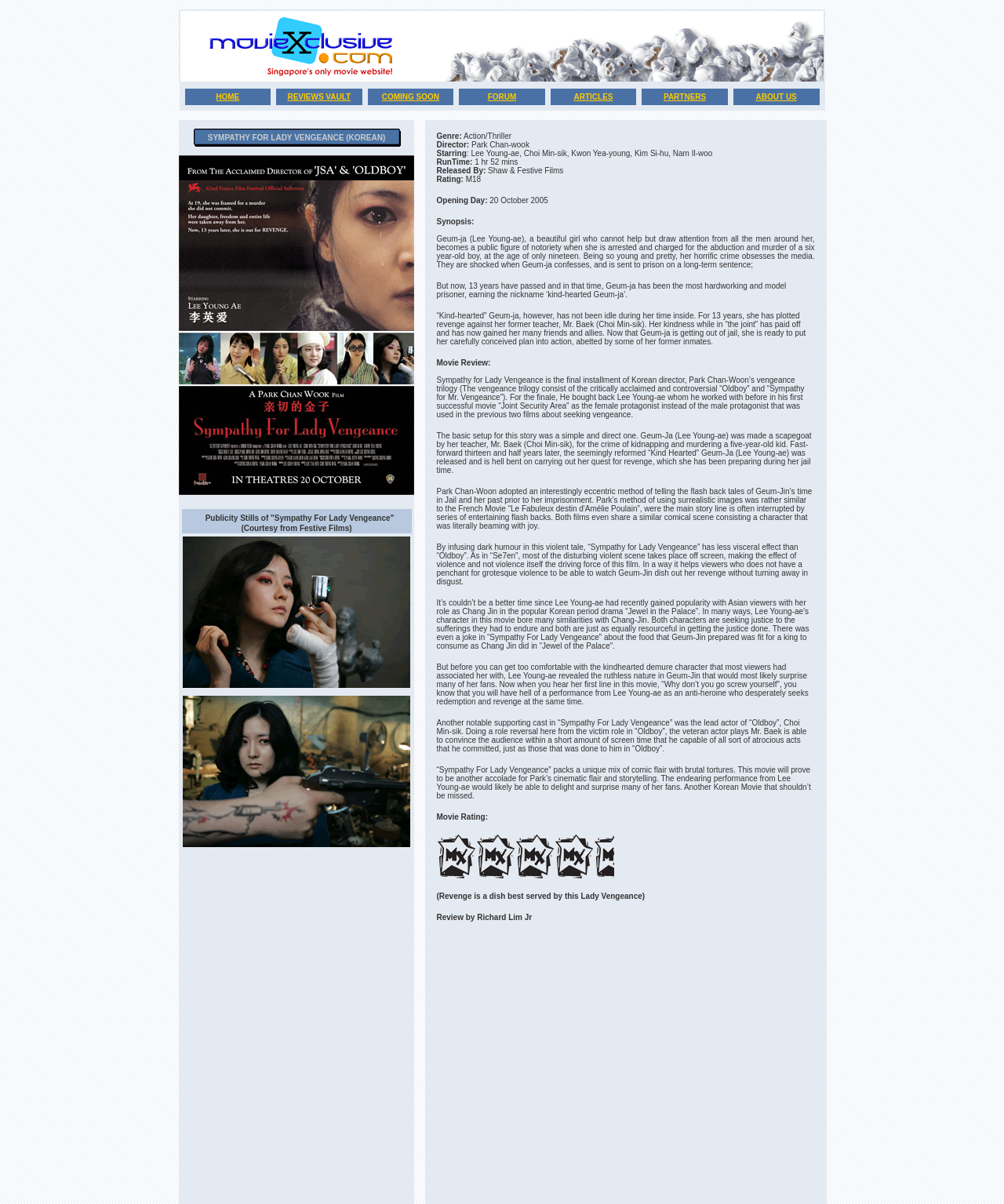What is the name of the director of the movie?
Provide a fully detailed and comprehensive answer to the question.

I found the name of the director of the movie by reading the movie review, where it mentions that Park Chan-Woon is the director of the movie. This suggests that Park Chan-Woon is the director of 'Sympathy for Lady Vengeance'.